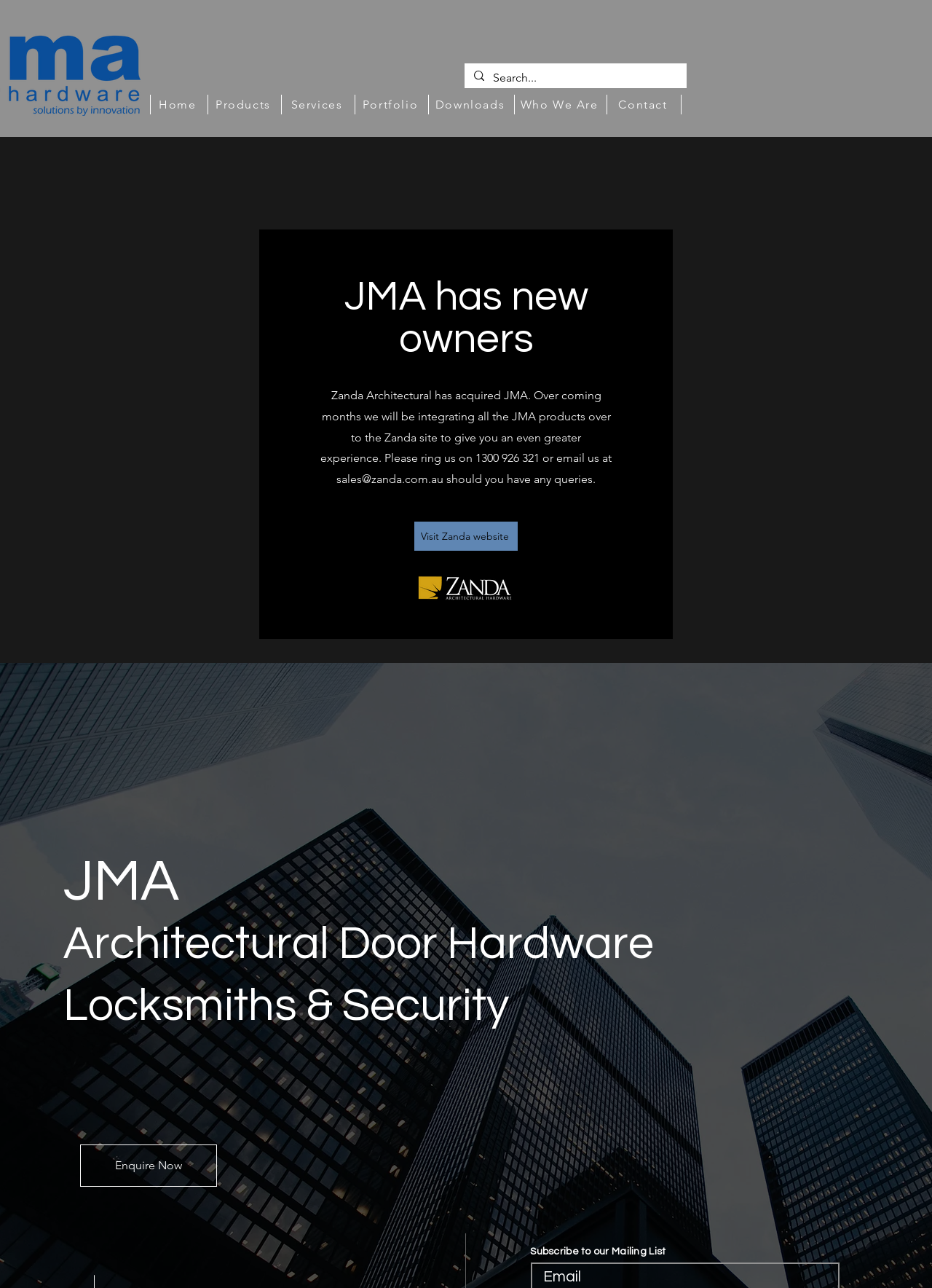Provide a short answer to the following question with just one word or phrase: What type of products does JMA offer?

Architectural products